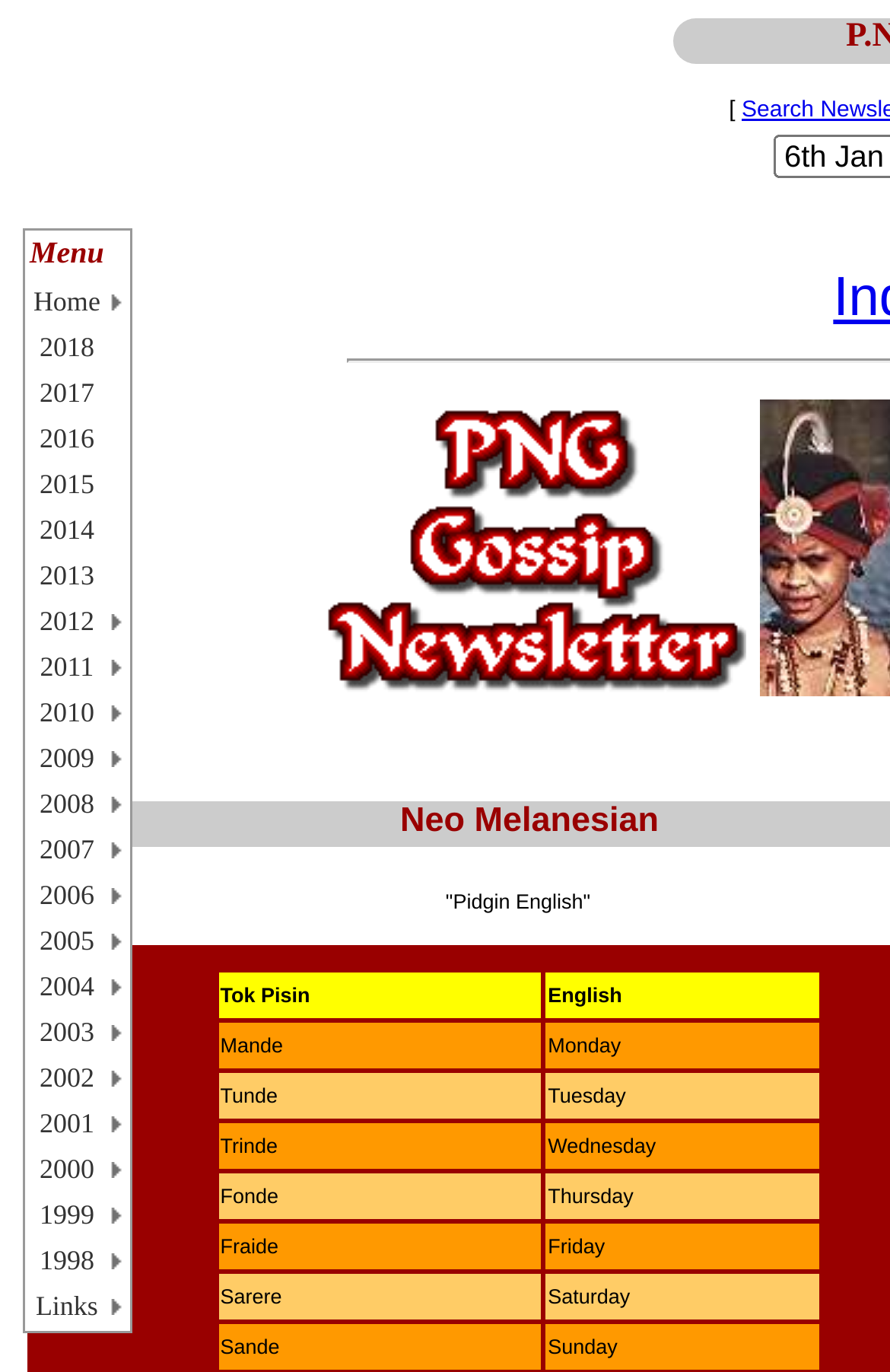Indicate the bounding box coordinates of the clickable region to achieve the following instruction: "View 2018 edition."

[0.031, 0.238, 0.143, 0.27]